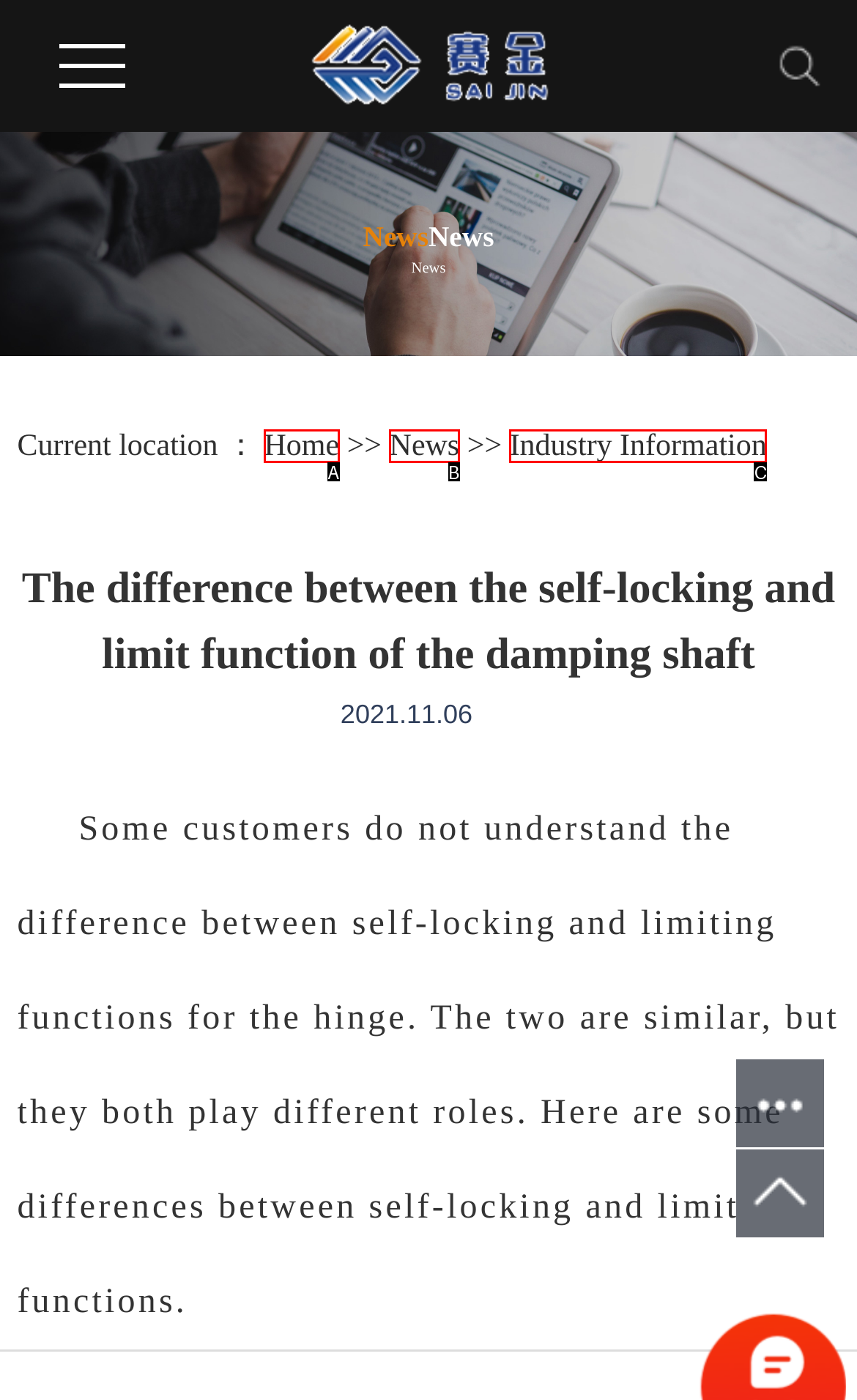Determine which option matches the description: Home. Answer using the letter of the option.

A